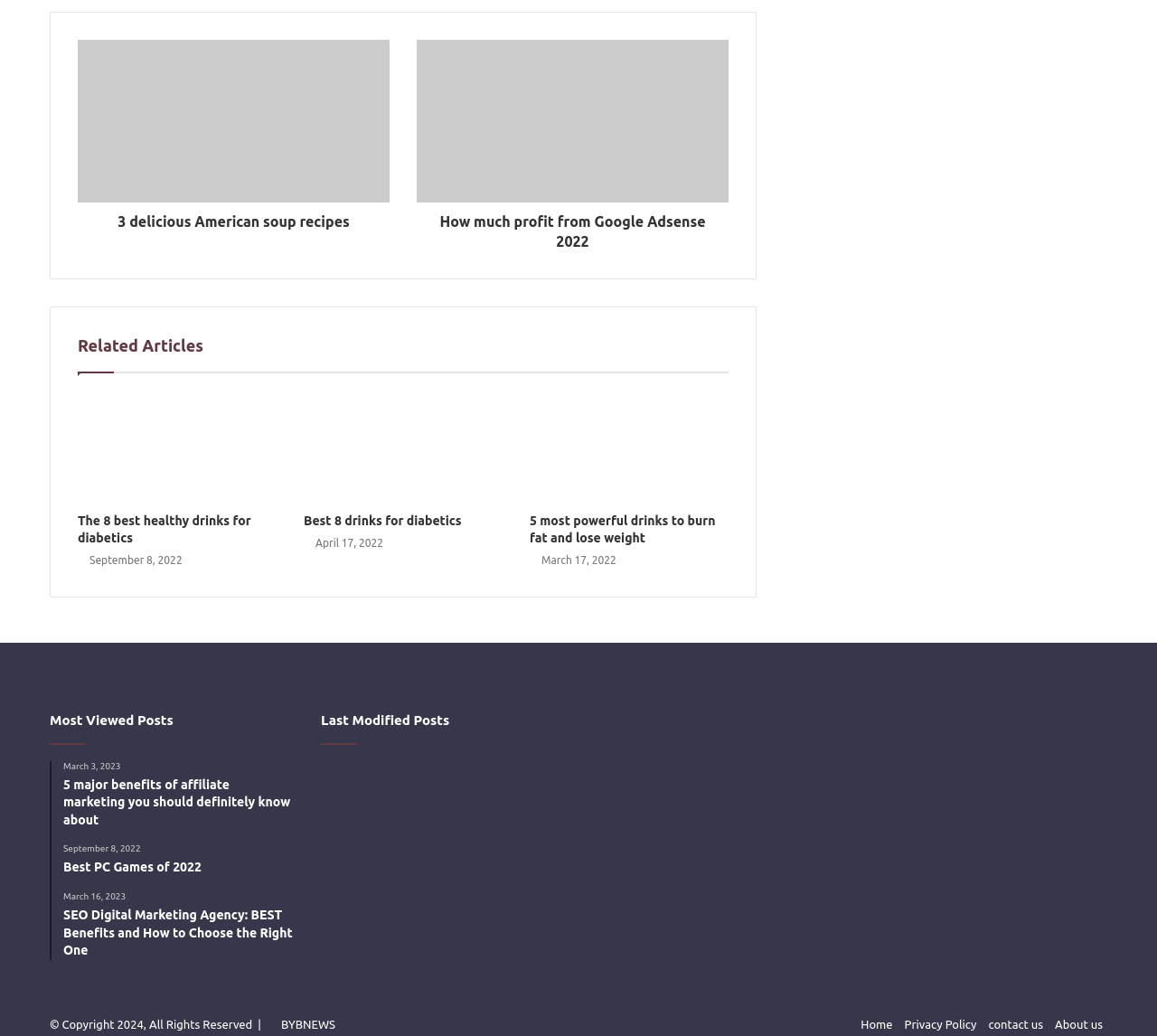Reply to the question with a single word or phrase:
What is the date of the article 'Best PC Games of 2022'?

September 8, 2022